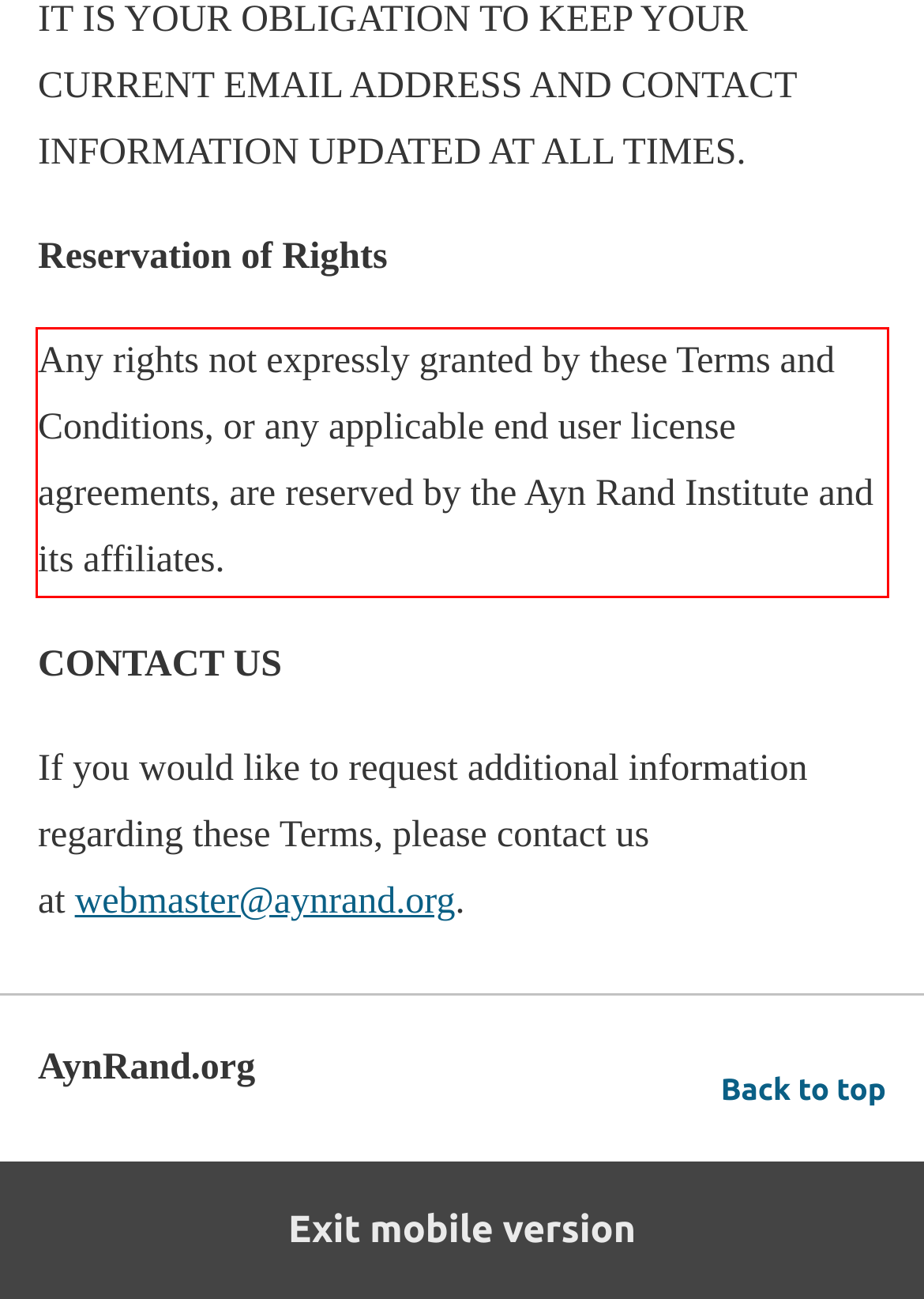Please analyze the provided webpage screenshot and perform OCR to extract the text content from the red rectangle bounding box.

Any rights not expressly granted by these Terms and Conditions, or any applicable end user license agreements, are reserved by the Ayn Rand Institute and its affiliates.